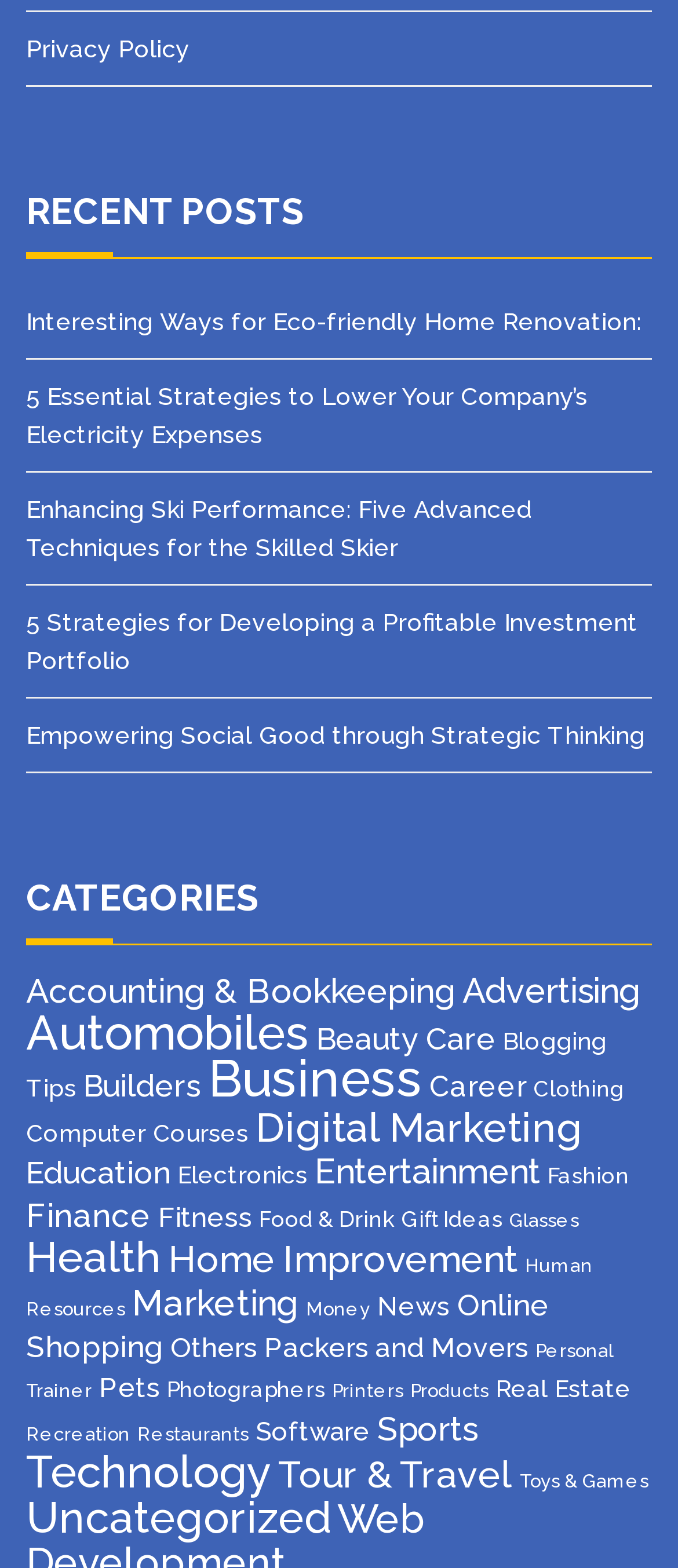What is the title of the first recent post?
Look at the webpage screenshot and answer the question with a detailed explanation.

I looked at the links under the 'RECENT POSTS' heading and found the first link, which has the title 'Interesting Ways for Eco-friendly Home Renovation:'.